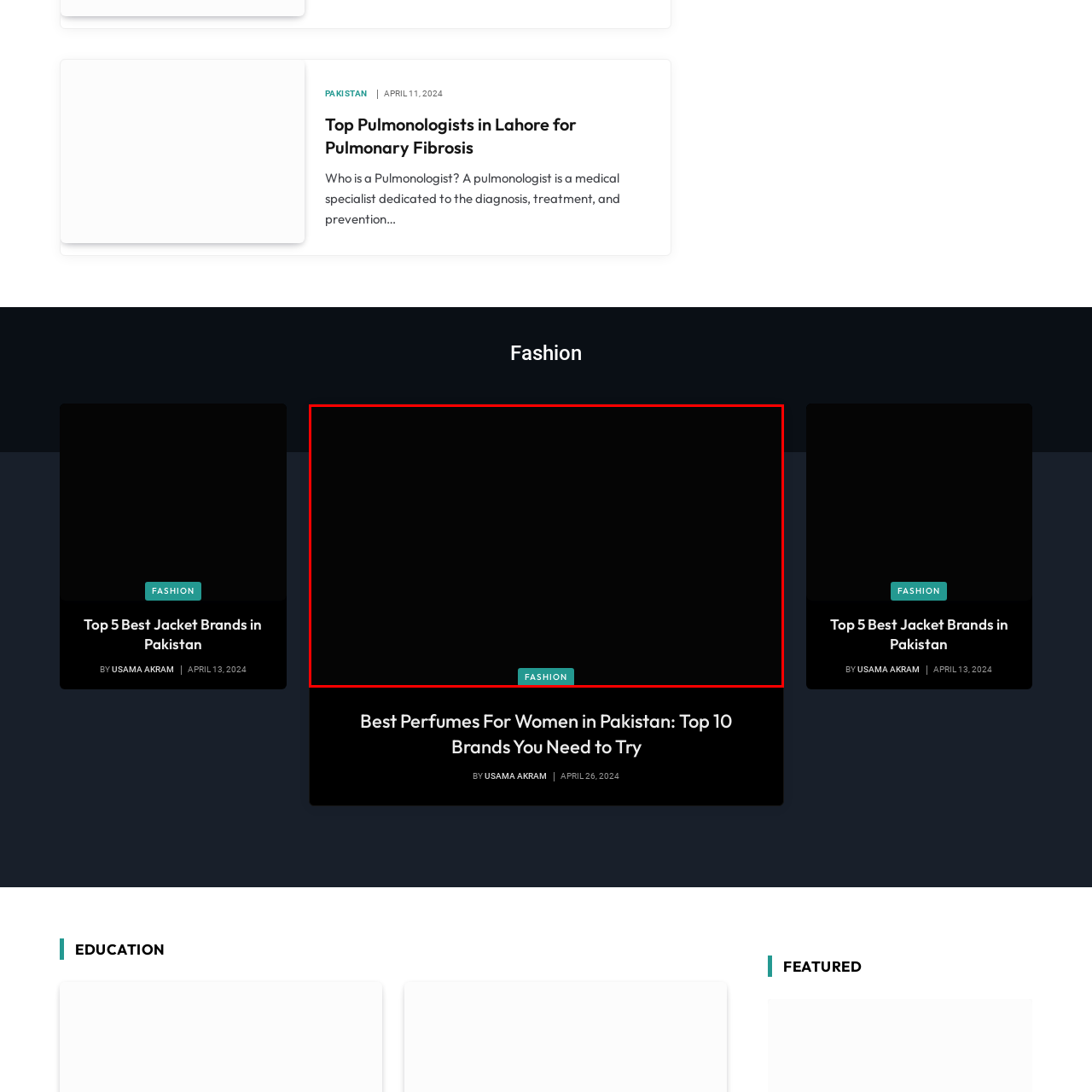Pay attention to the red boxed area, What is the target audience of the article? Provide a one-word or short phrase response.

Women in Pakistan